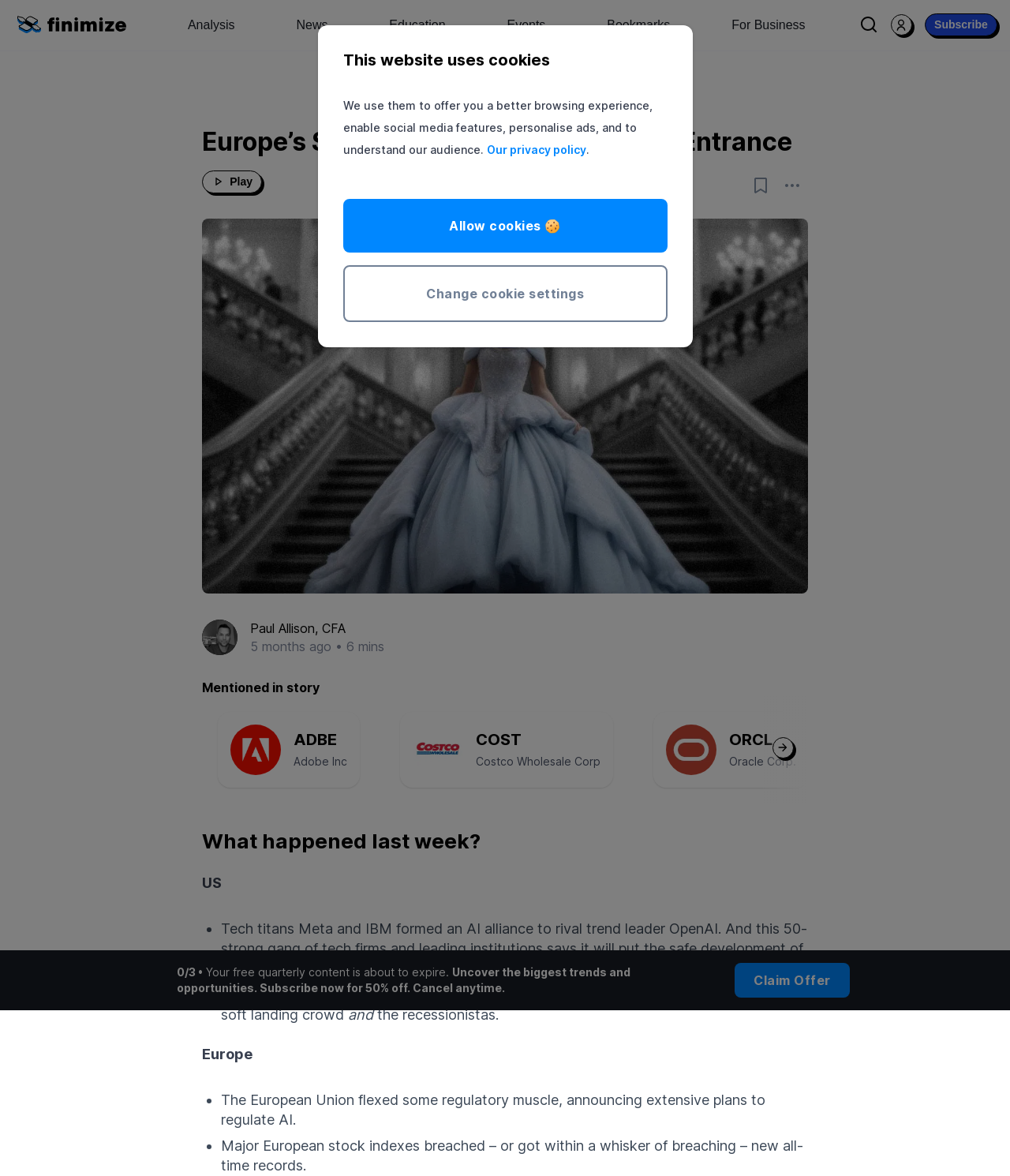Answer the question briefly using a single word or phrase: 
How many slides are there in the carousel?

7